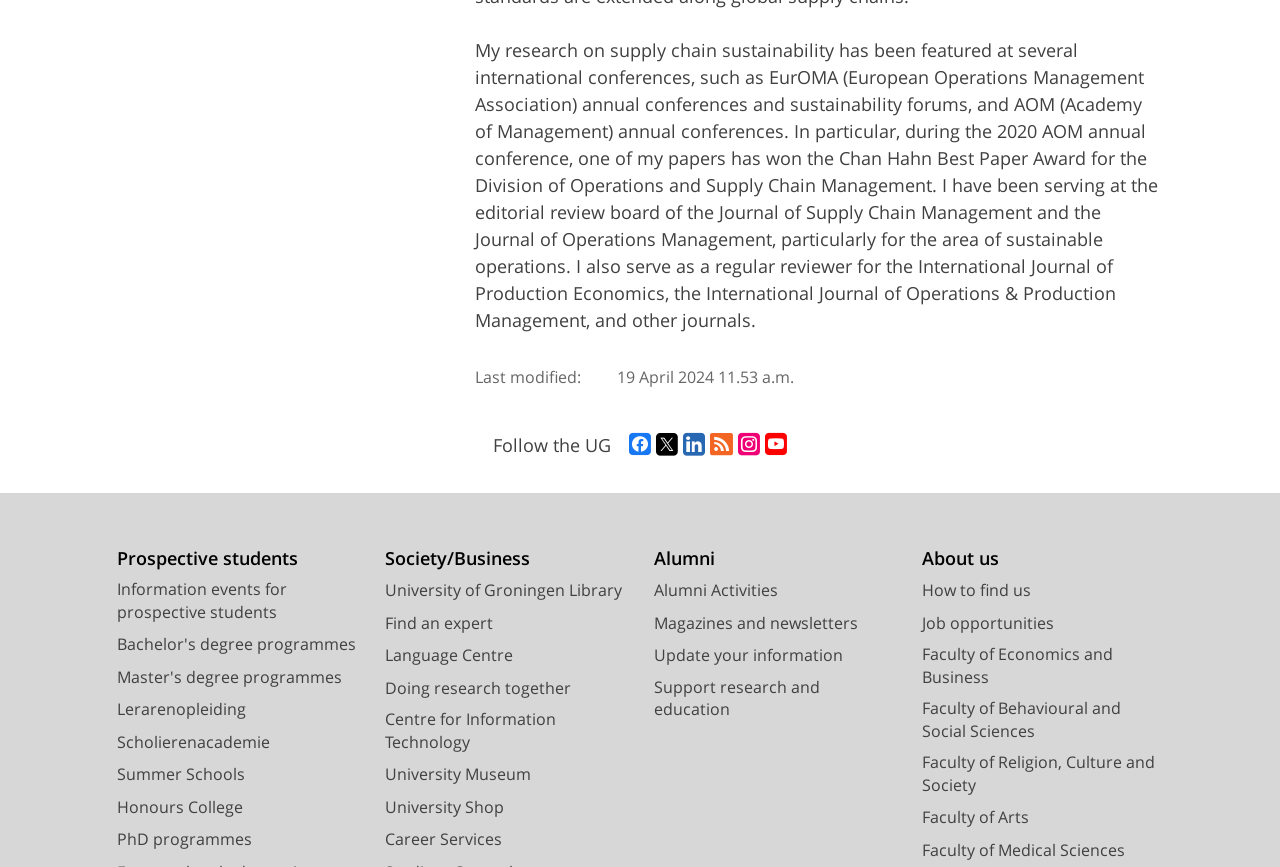Find the bounding box coordinates of the clickable area required to complete the following action: "Find an expert".

[0.301, 0.705, 0.385, 0.731]